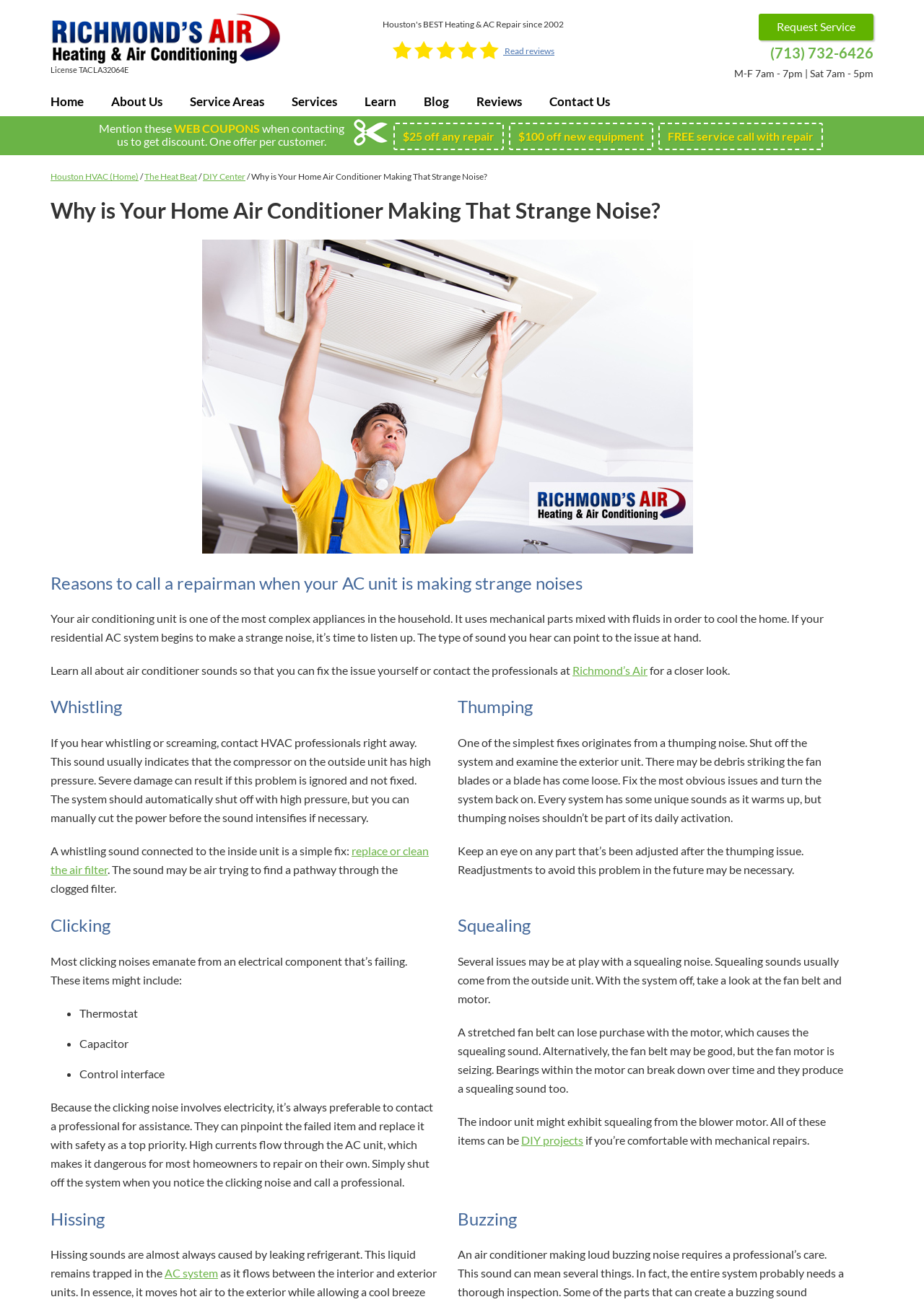Locate and extract the headline of this webpage.

Why is Your Home Air Conditioner Making That Strange Noise?